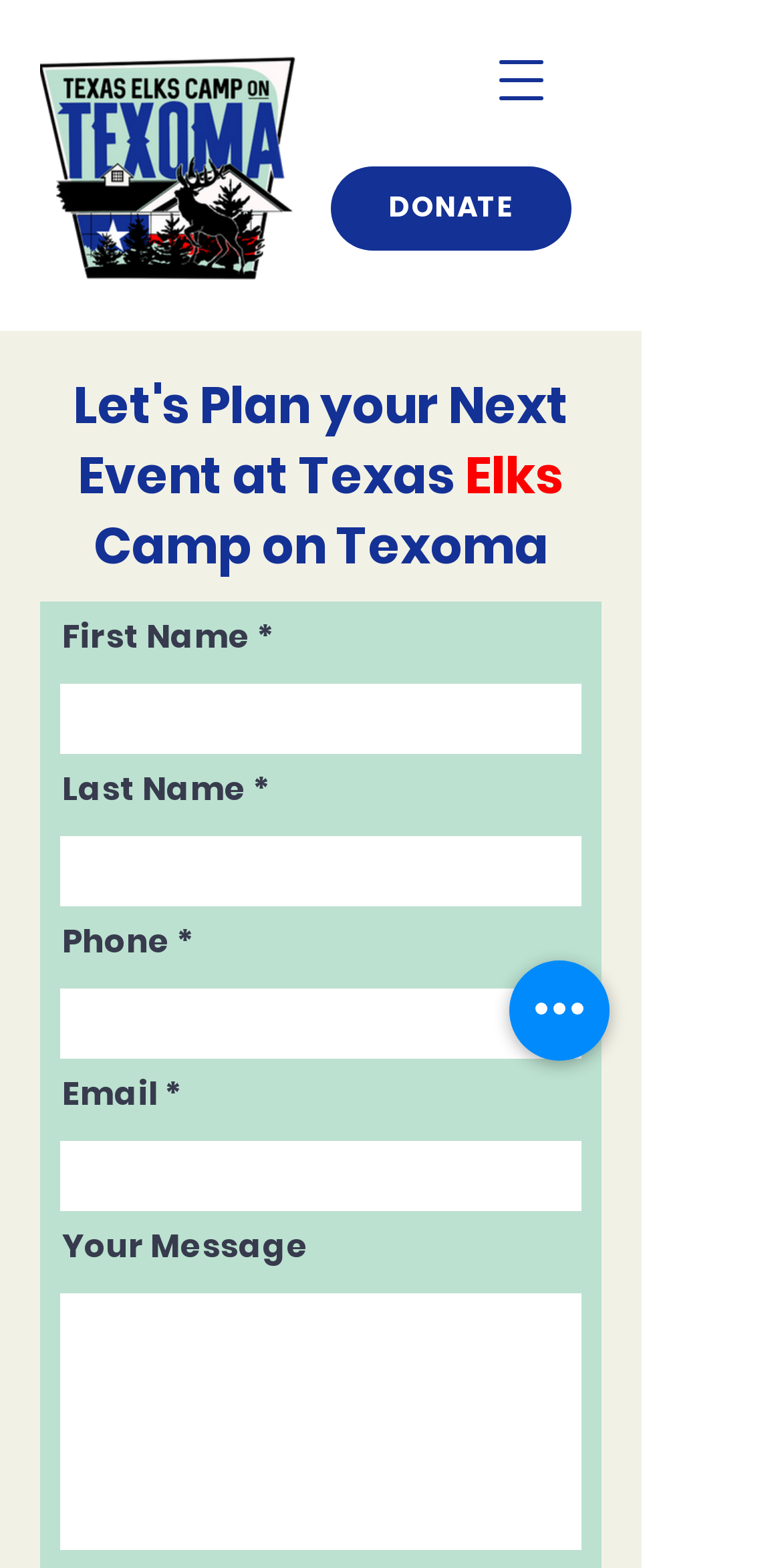Could you provide the bounding box coordinates for the portion of the screen to click to complete this instruction: "Type a message"?

[0.077, 0.825, 0.744, 0.988]